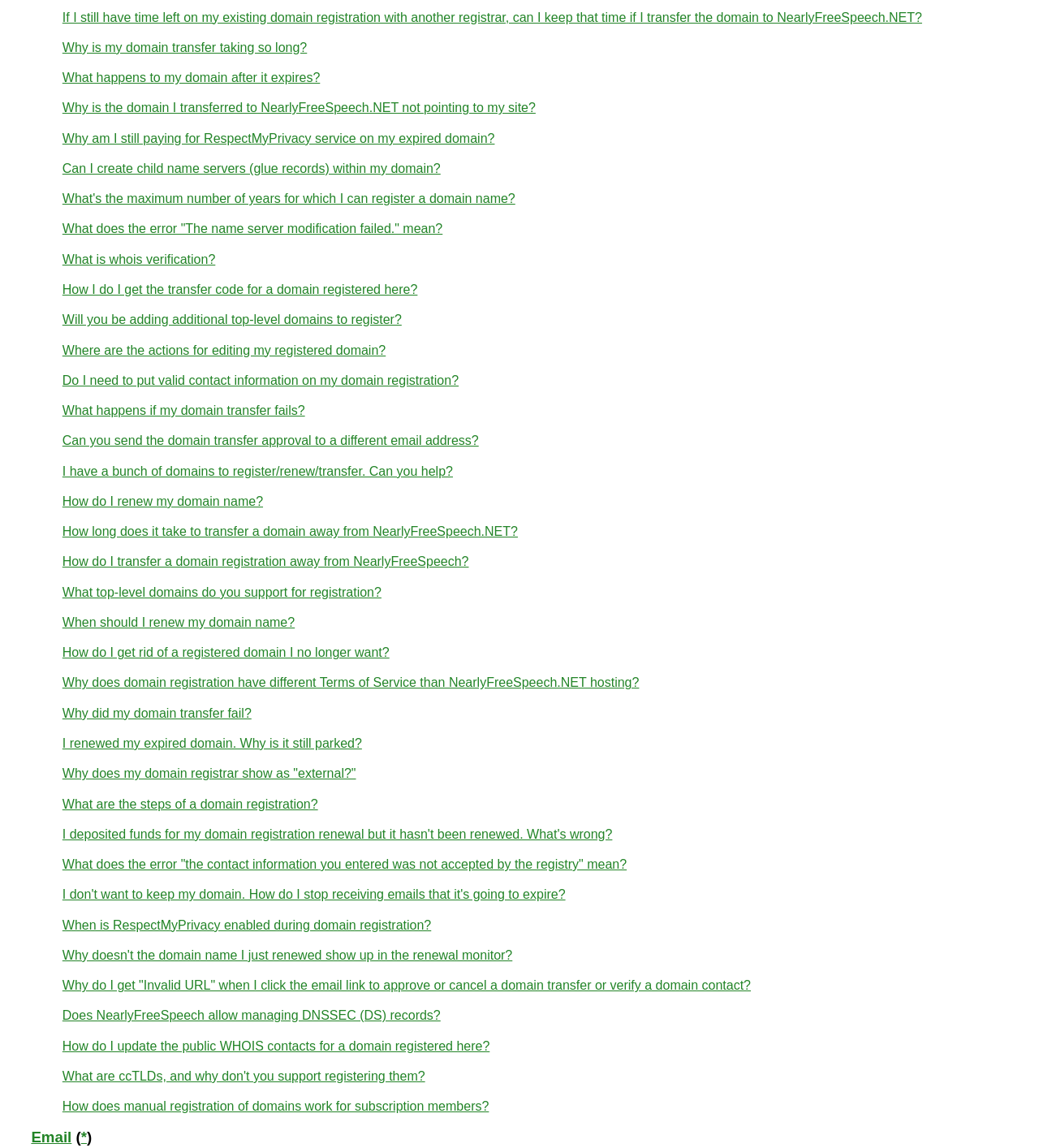Please identify the bounding box coordinates of the element I need to click to follow this instruction: "Check 'How do I renew my domain name?'".

[0.06, 0.431, 0.253, 0.443]